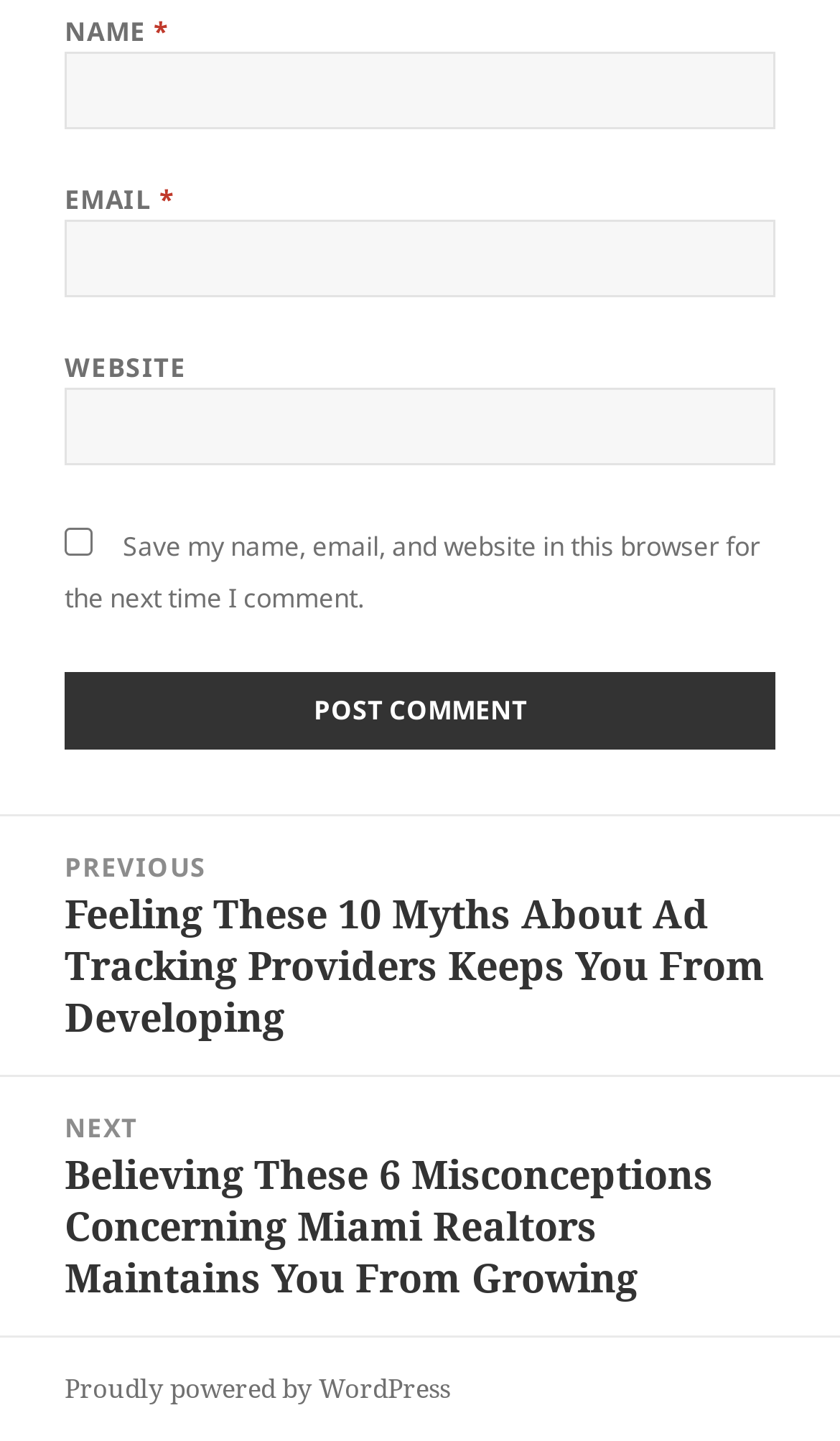Please identify the bounding box coordinates of the element I should click to complete this instruction: 'Go to the previous post'. The coordinates should be given as four float numbers between 0 and 1, like this: [left, top, right, bottom].

[0.0, 0.566, 1.0, 0.745]